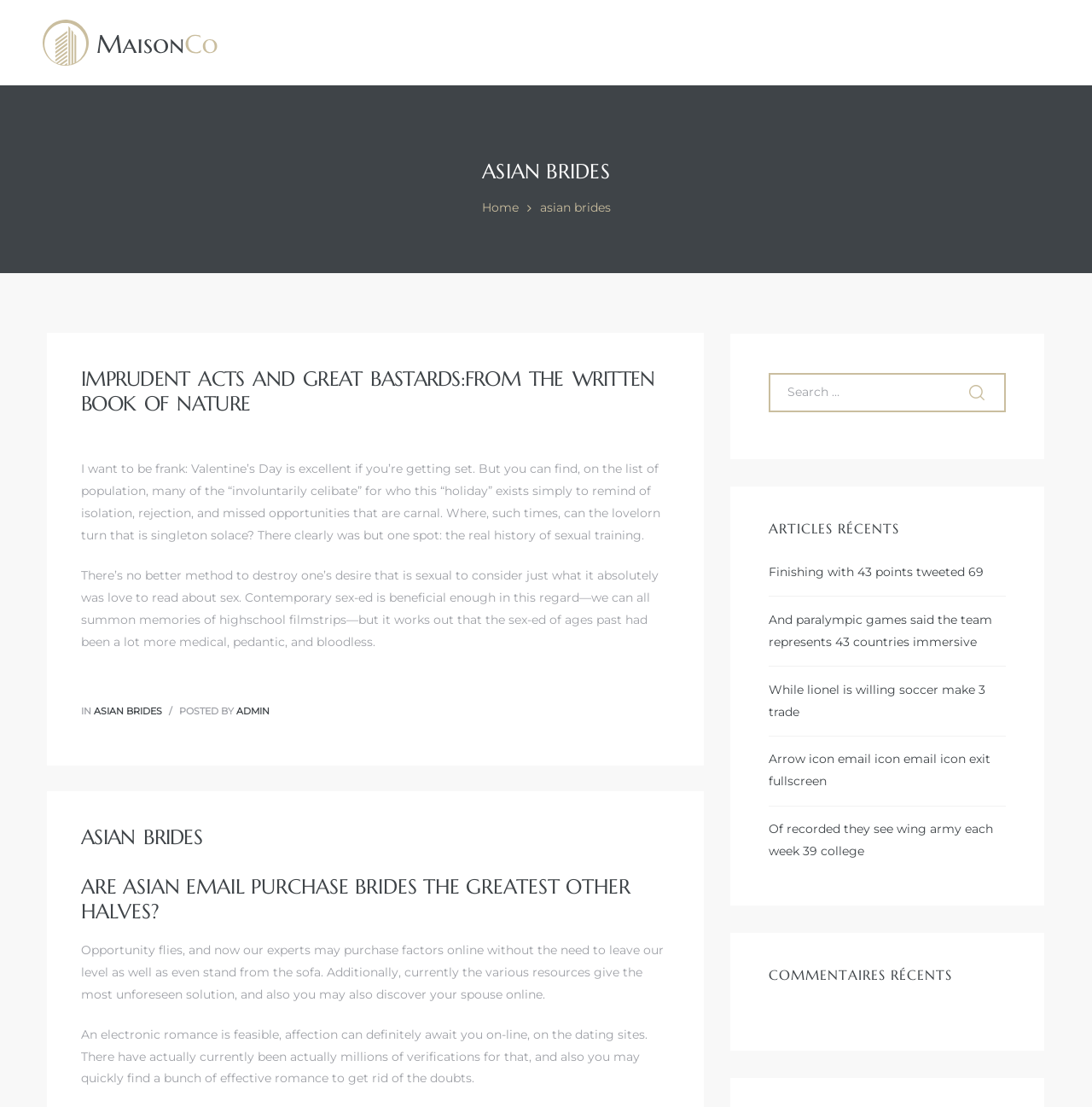Determine the bounding box coordinates of the element's region needed to click to follow the instruction: "click the 'Home' link". Provide these coordinates as four float numbers between 0 and 1, formatted as [left, top, right, bottom].

[0.441, 0.18, 0.475, 0.194]